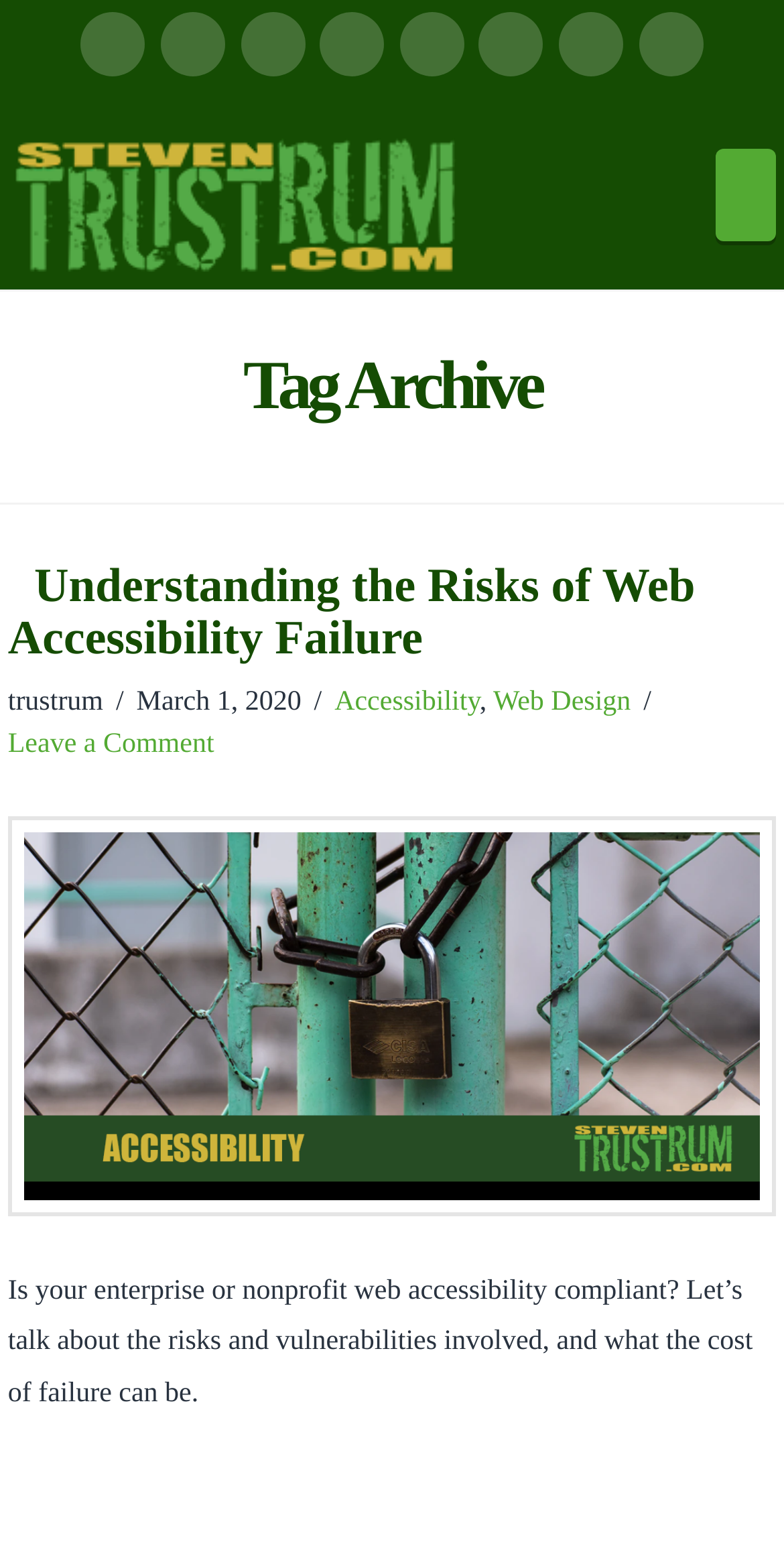Look at the image and give a detailed response to the following question: What is the title of the latest article?

I looked at the article section of the webpage and found the title of the latest article, which is 'Understanding the Risks of Web Accessibility Failure'.